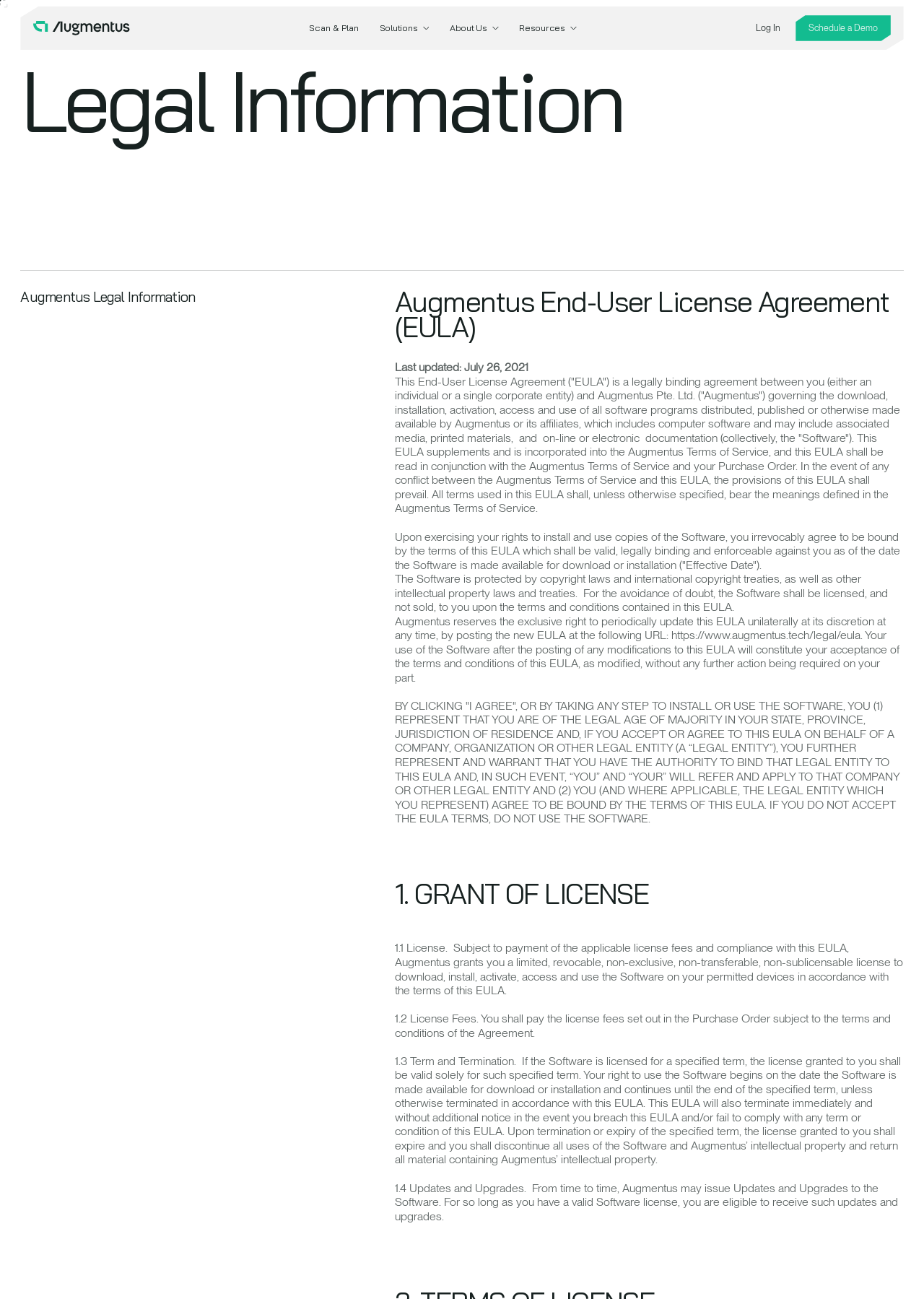Please identify the bounding box coordinates of the element's region that should be clicked to execute the following instruction: "Click the SCAN & PLAN button". The bounding box coordinates must be four float numbers between 0 and 1, i.e., [left, top, right, bottom].

[0.33, 0.05, 0.961, 0.063]